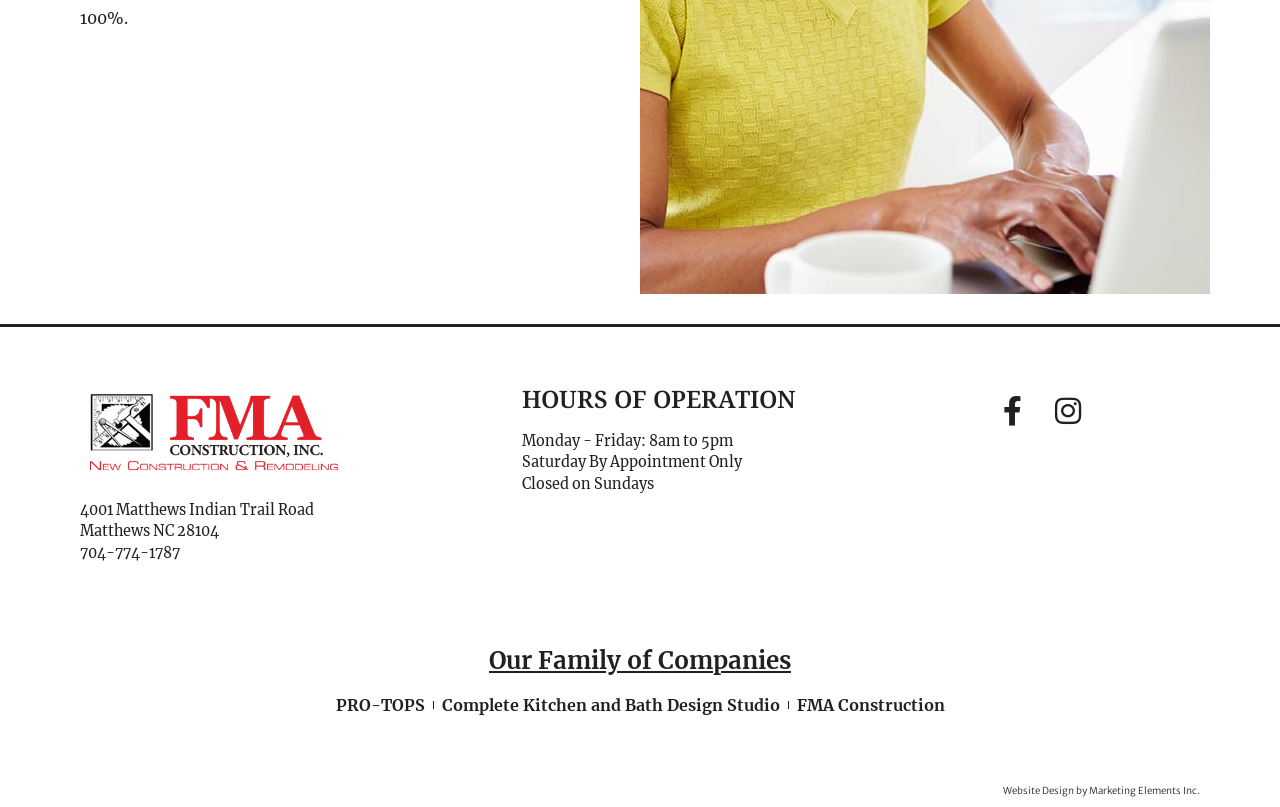What is the address of the business?
Refer to the image and provide a one-word or short phrase answer.

4001 Matthews Indian Trail Road